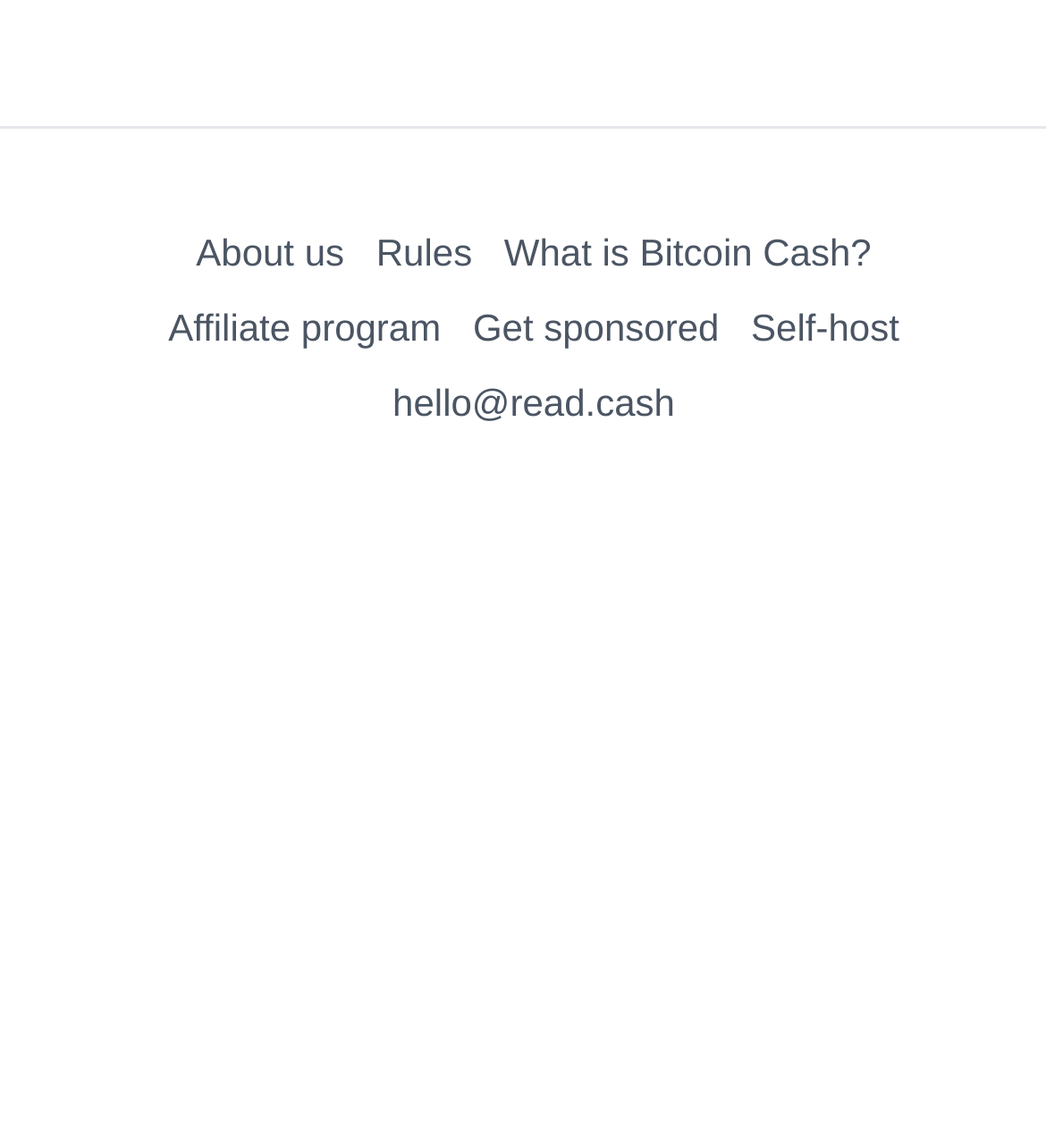Determine the bounding box coordinates of the region to click in order to accomplish the following instruction: "Go to About us page". Provide the coordinates as four float numbers between 0 and 1, specifically [left, top, right, bottom].

[0.187, 0.2, 0.329, 0.237]